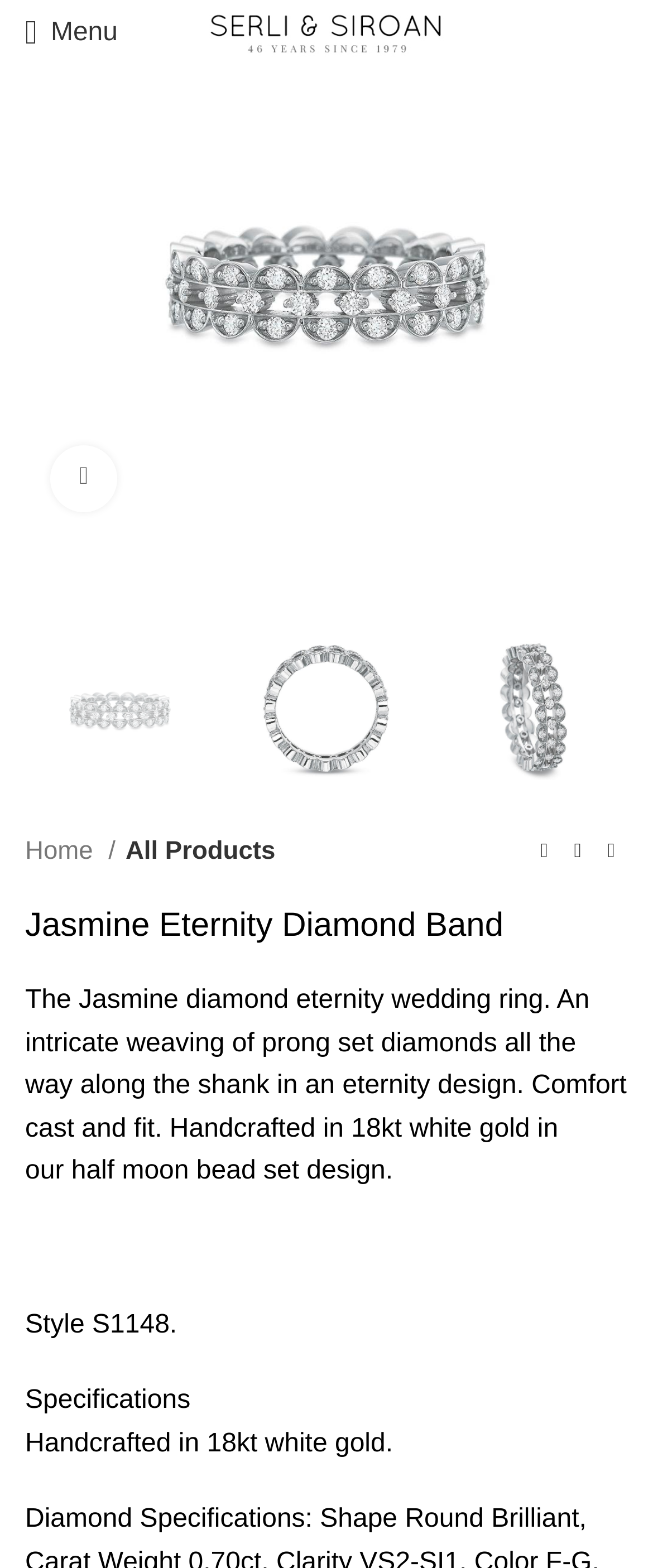Find the bounding box coordinates for the area you need to click to carry out the instruction: "Go to home page". The coordinates should be four float numbers between 0 and 1, indicated as [left, top, right, bottom].

[0.038, 0.53, 0.177, 0.556]